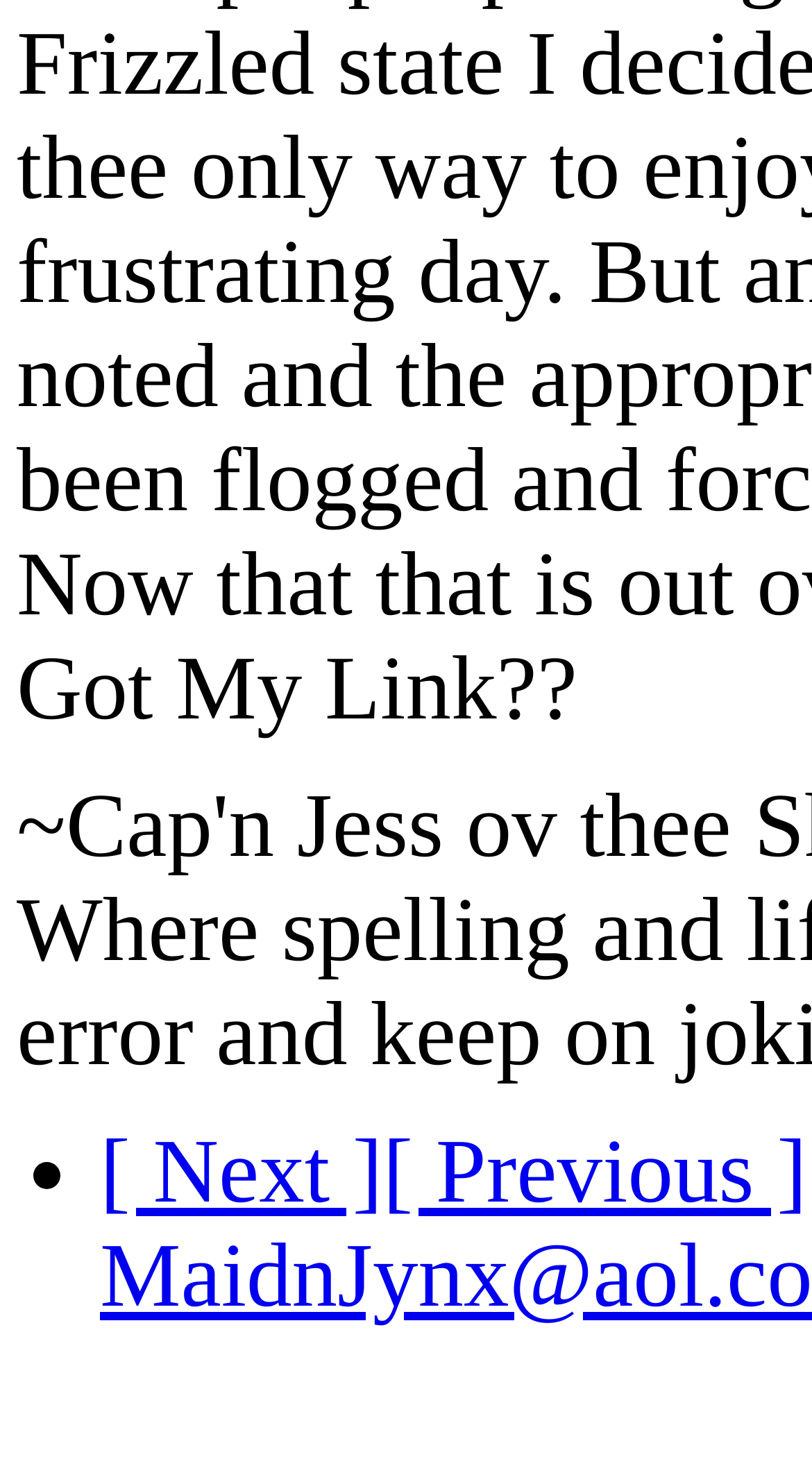Using the description: "[ Previous ]", determine the UI element's bounding box coordinates. Ensure the coordinates are in the format of four float numbers between 0 and 1, i.e., [left, top, right, bottom].

[0.471, 0.758, 0.994, 0.825]